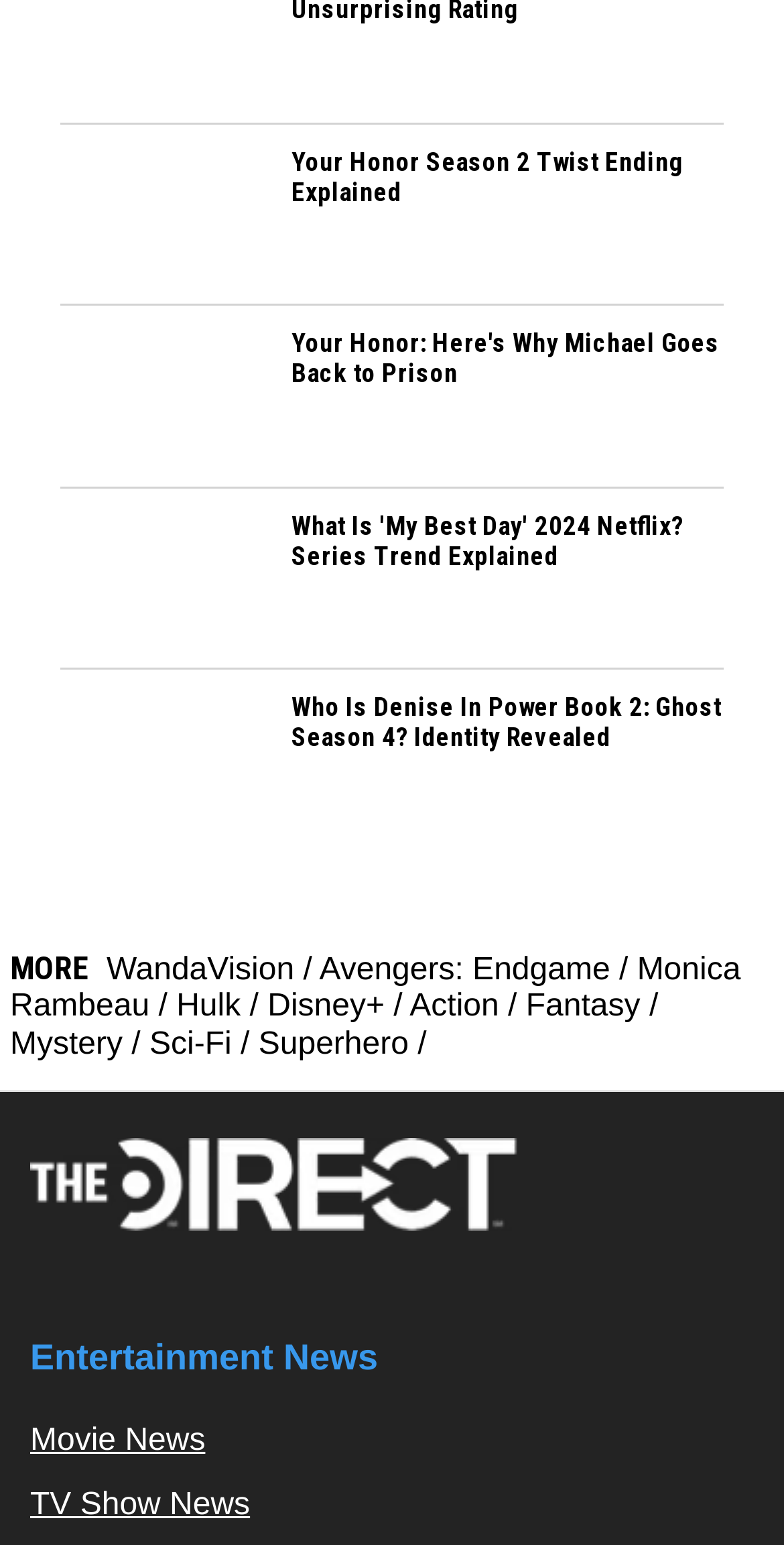Find the bounding box coordinates of the clickable element required to execute the following instruction: "Visit The Direct". Provide the coordinates as four float numbers between 0 and 1, i.e., [left, top, right, bottom].

[0.038, 0.78, 0.662, 0.802]